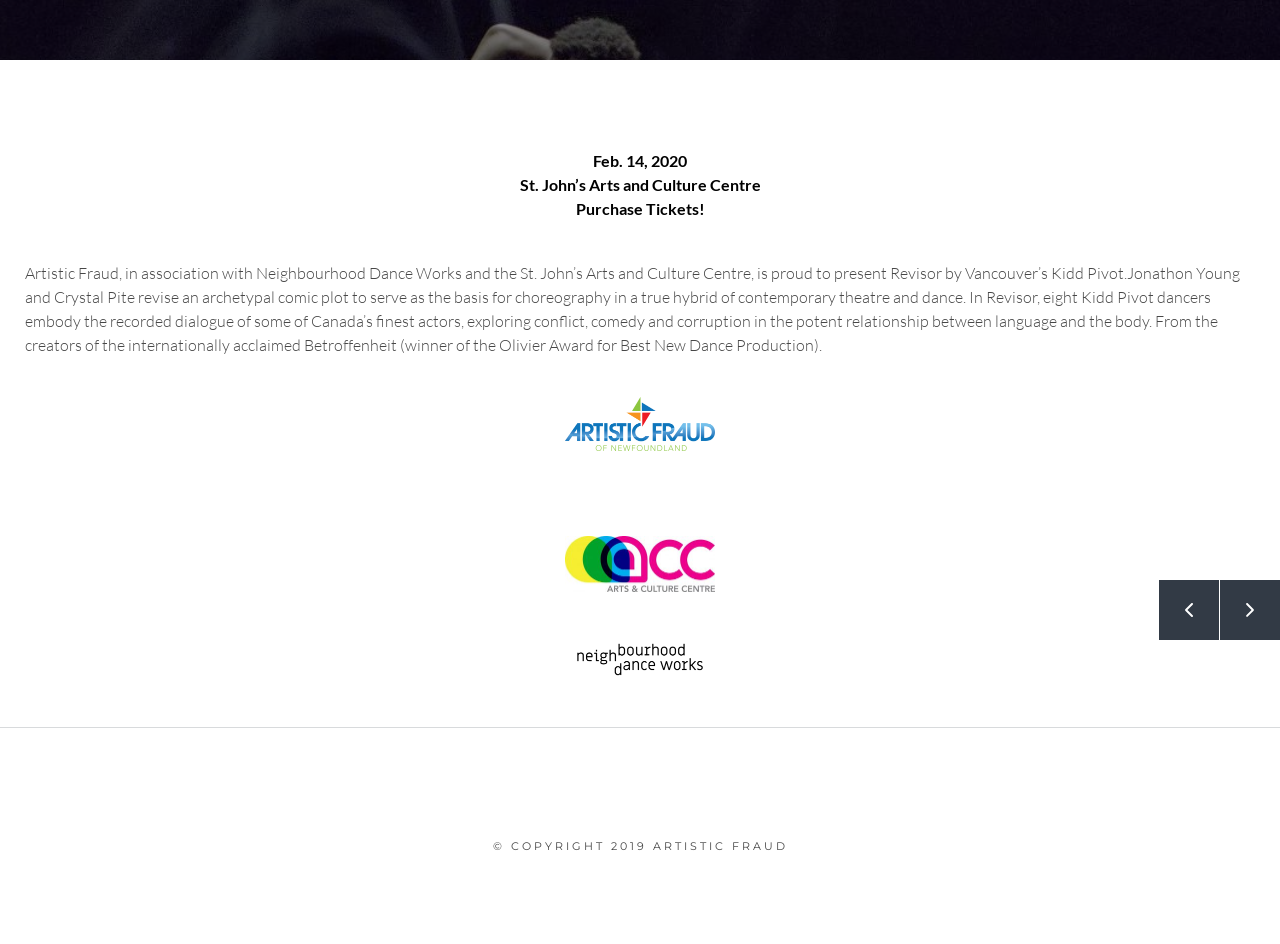Identify the bounding box for the described UI element. Provide the coordinates in (top-left x, top-left y, bottom-right x, bottom-right y) format with values ranging from 0 to 1: Overview

None